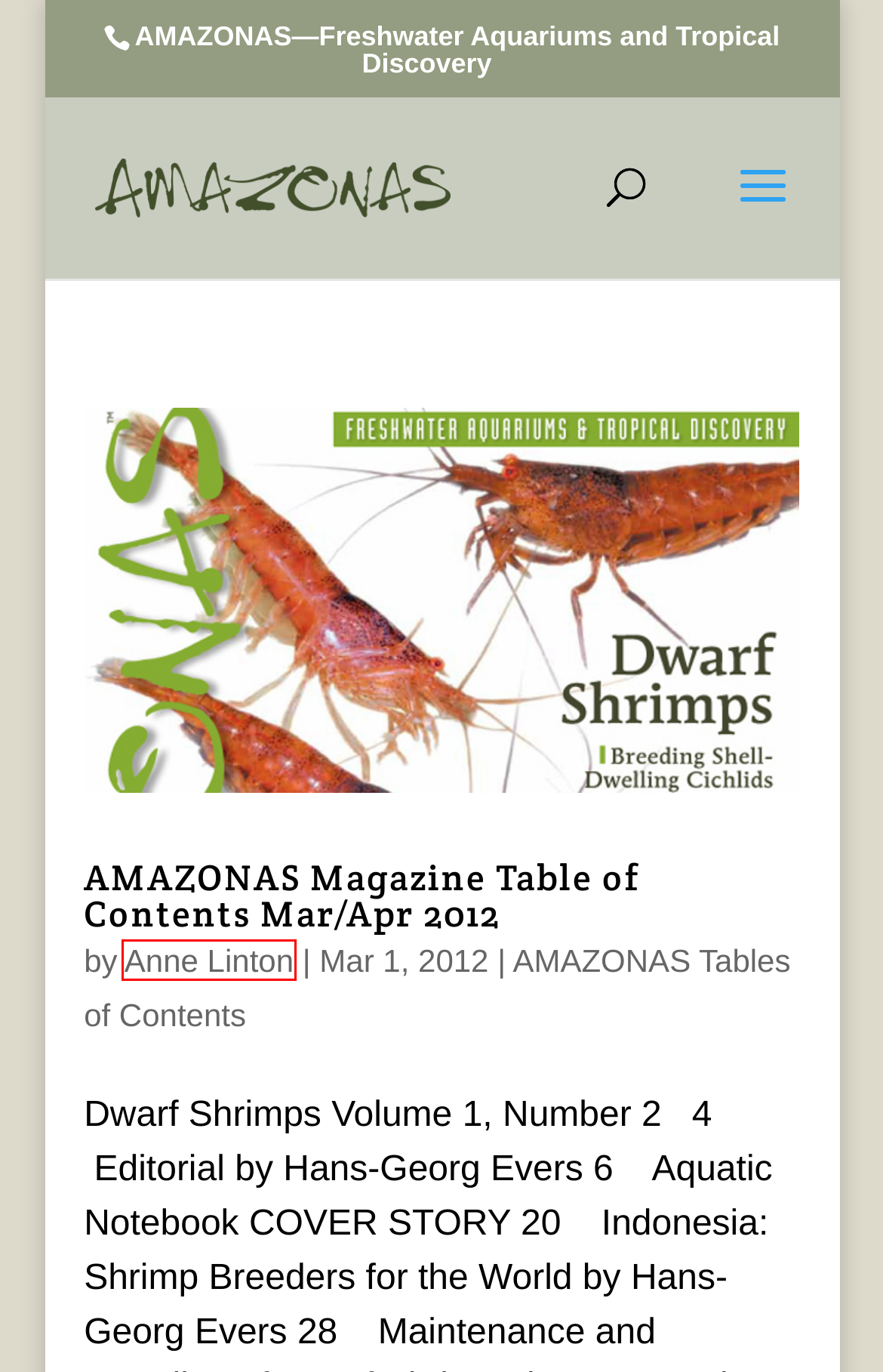Check out the screenshot of a webpage with a red rectangle bounding box. Select the best fitting webpage description that aligns with the new webpage after clicking the element inside the bounding box. Here are the candidates:
A. AMAZONAS Magazine Table of Contents Mar/Apr 2012 - AMAZONAS Magazine
B. Contact AMAZONAS Magazine - AMAZONAS Magazine
C. Aquatic Media Press | publishers of legendary aquarium magazines CORAL and AMAZONAS
D. Aquatic Media Press, LLC Privacy Policy - Aquatic Media Press
E. Anne Linton, Author at AMAZONAS Magazine
F. Aquatic Media Press, LLC Terms & Conditions - Aquatic Media Press
G. Shop - Aquatic Media Press
H. AMAZONAS Tables of Contents Archives - AMAZONAS Magazine

E